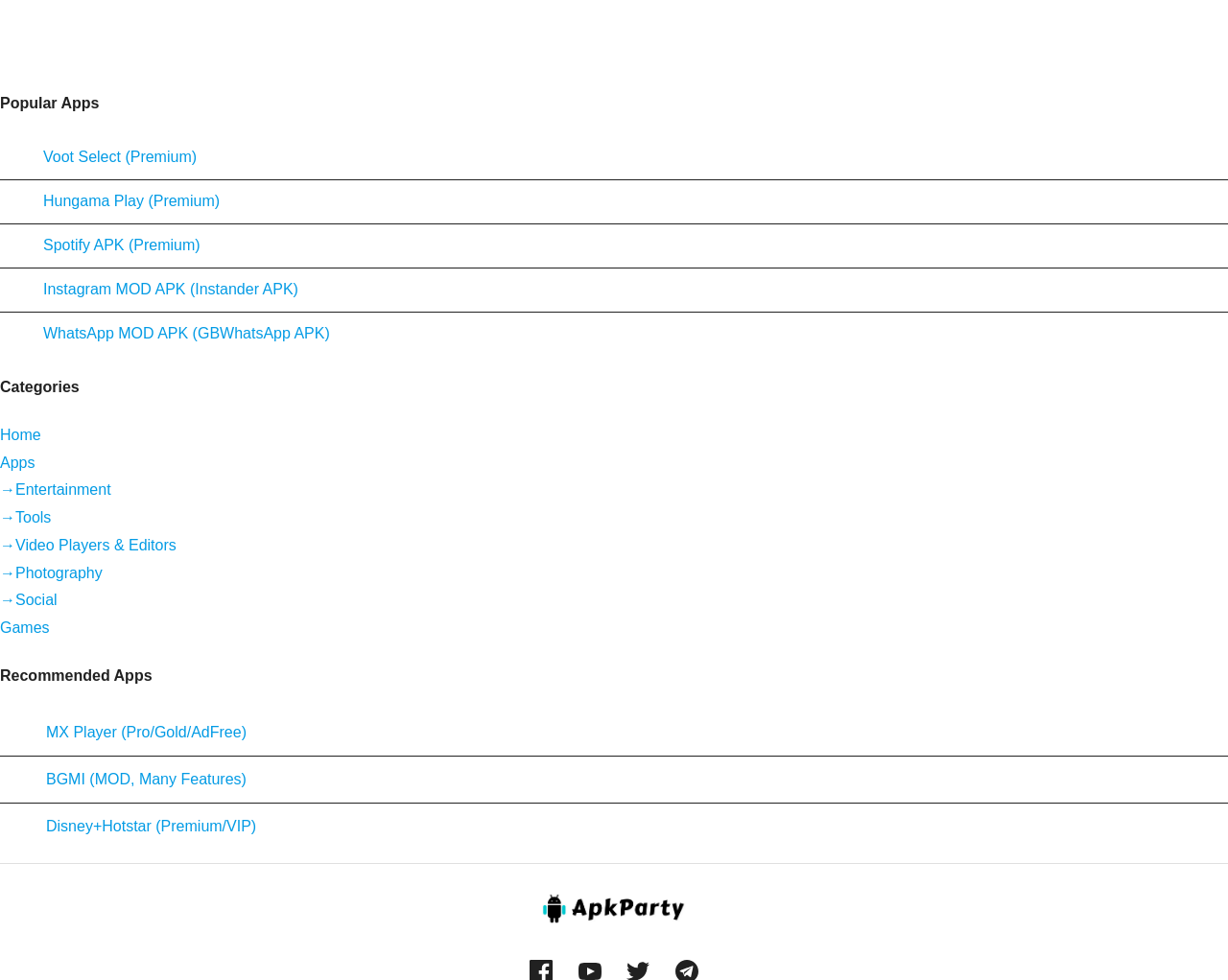Indicate the bounding box coordinates of the element that needs to be clicked to satisfy the following instruction: "View MX Player (Pro/Gold/AdFree) details". The coordinates should be four float numbers between 0 and 1, i.e., [left, top, right, bottom].

[0.0, 0.725, 0.201, 0.769]